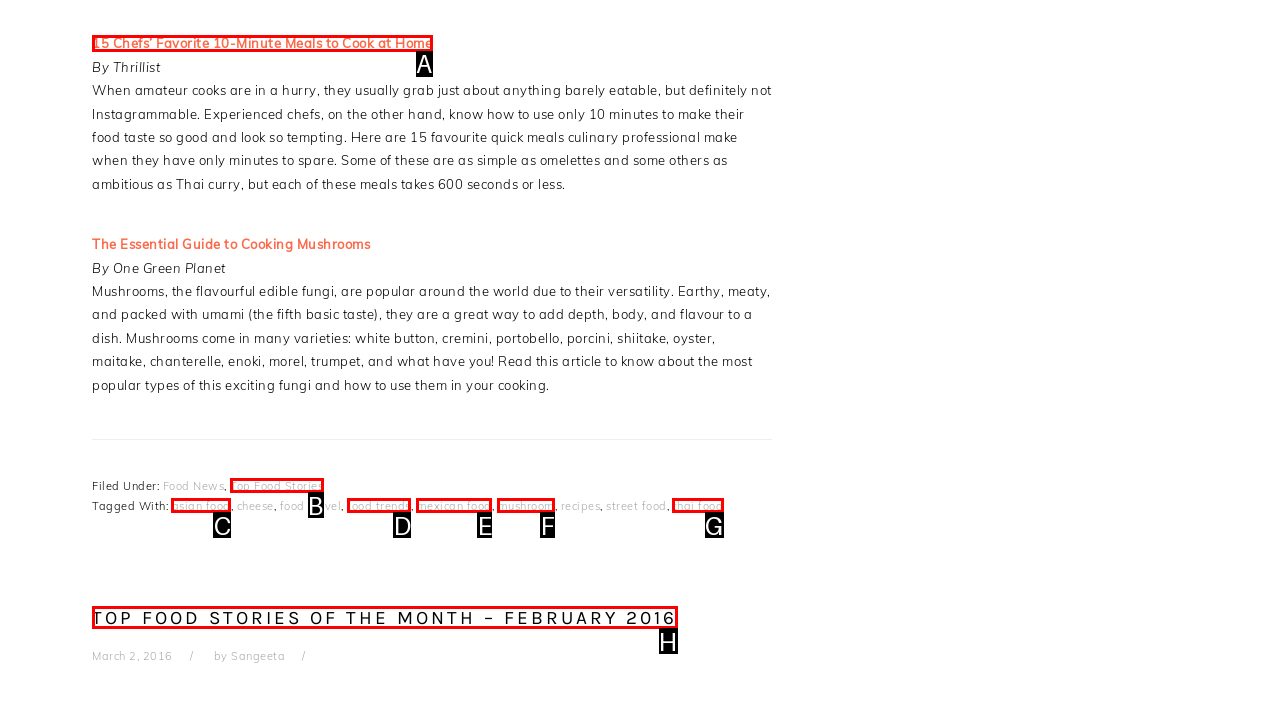Indicate the HTML element that should be clicked to perform the task: View top food stories of the month for February 2016 Reply with the letter corresponding to the chosen option.

H